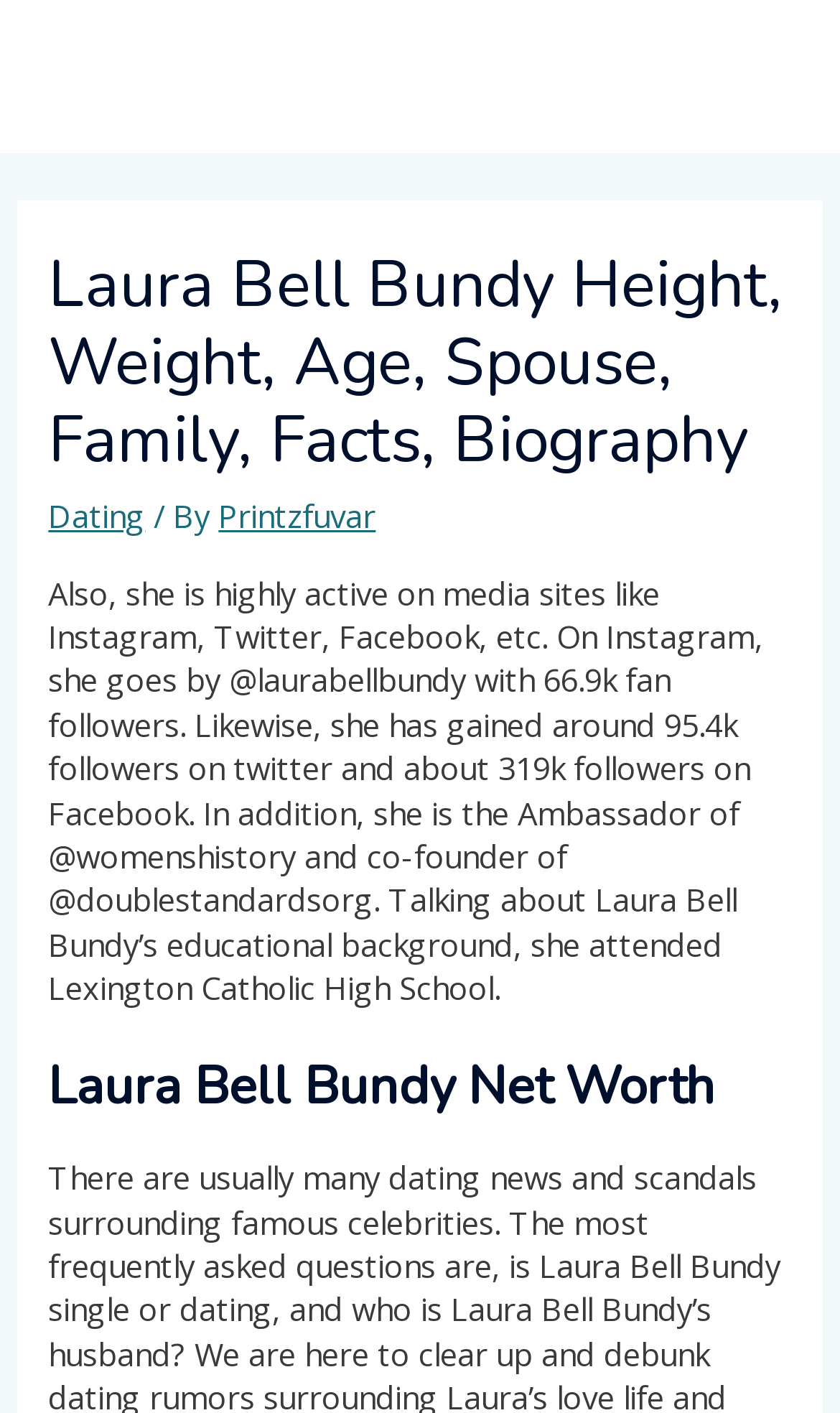How many followers does Laura Bell Bundy have on Facebook?
Respond with a short answer, either a single word or a phrase, based on the image.

319k